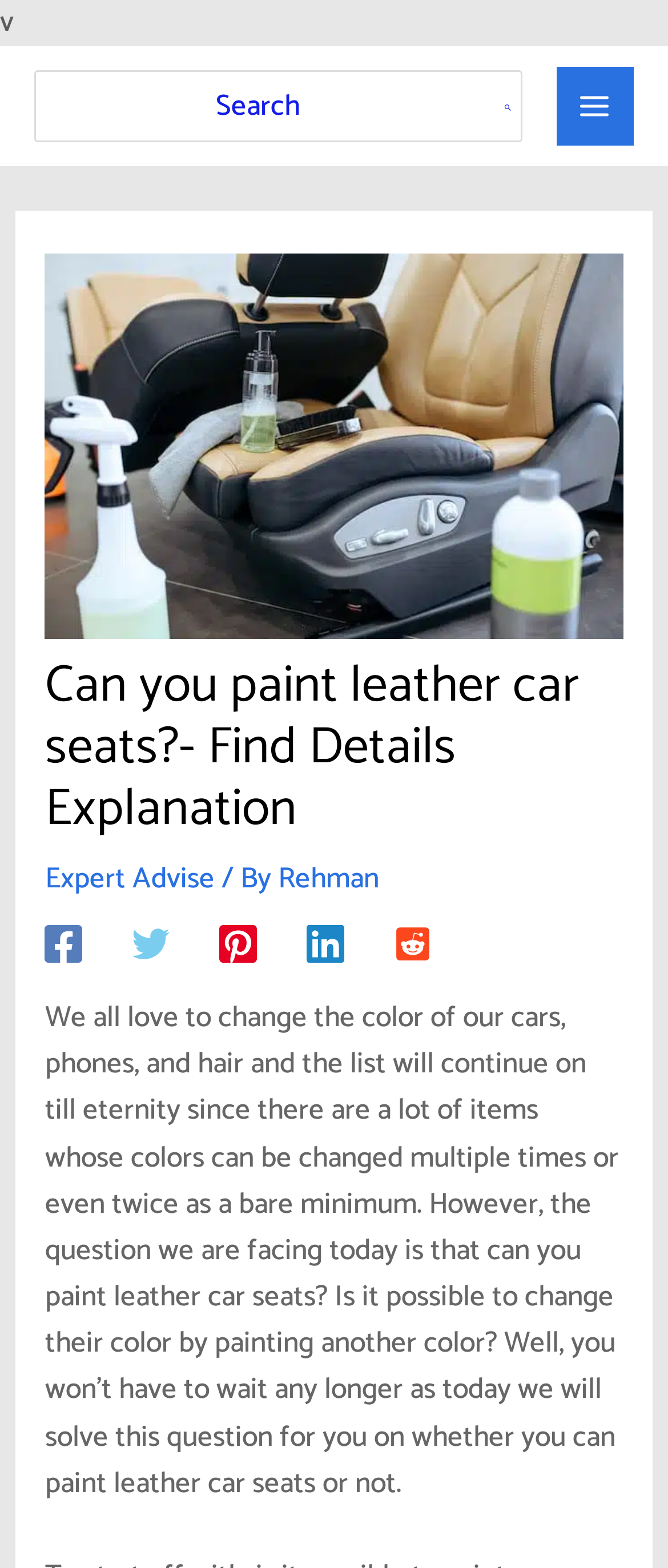Highlight the bounding box coordinates of the element that should be clicked to carry out the following instruction: "Visit the Facebook page". The coordinates must be given as four float numbers ranging from 0 to 1, i.e., [left, top, right, bottom].

[0.067, 0.585, 0.124, 0.616]